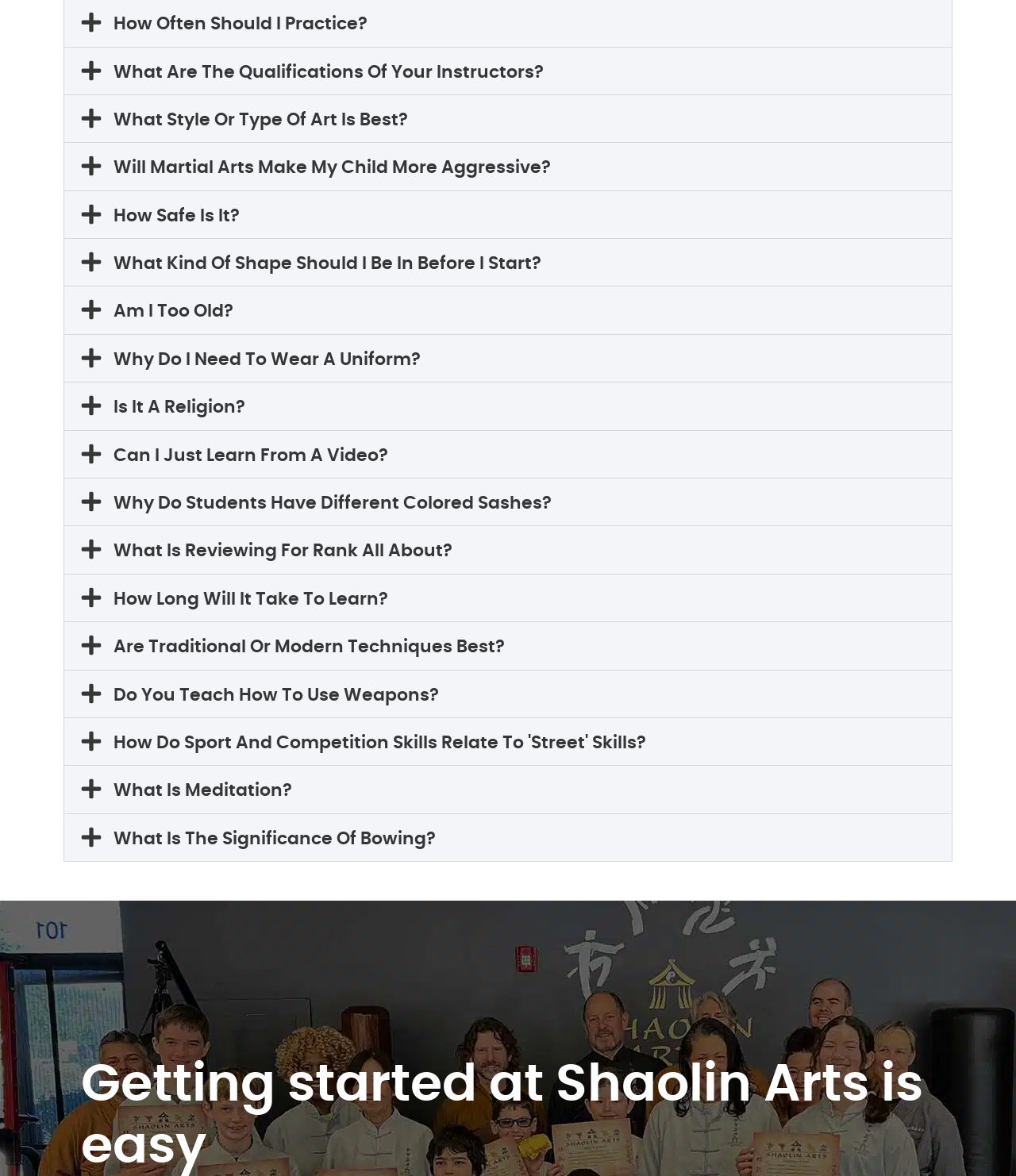How many questions are there on this webpage? From the image, respond with a single word or brief phrase.

20